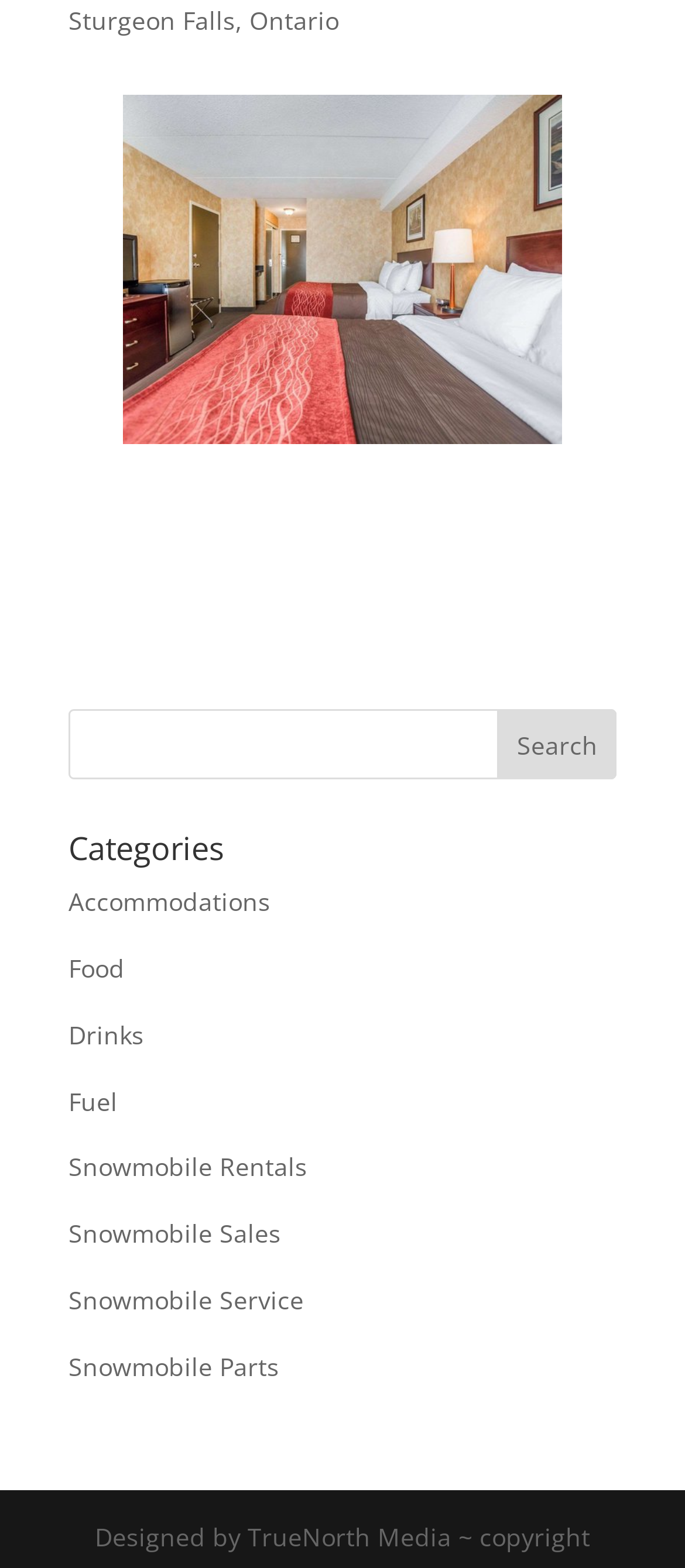Use a single word or phrase to answer the question:
What is the first category listed?

Accommodations